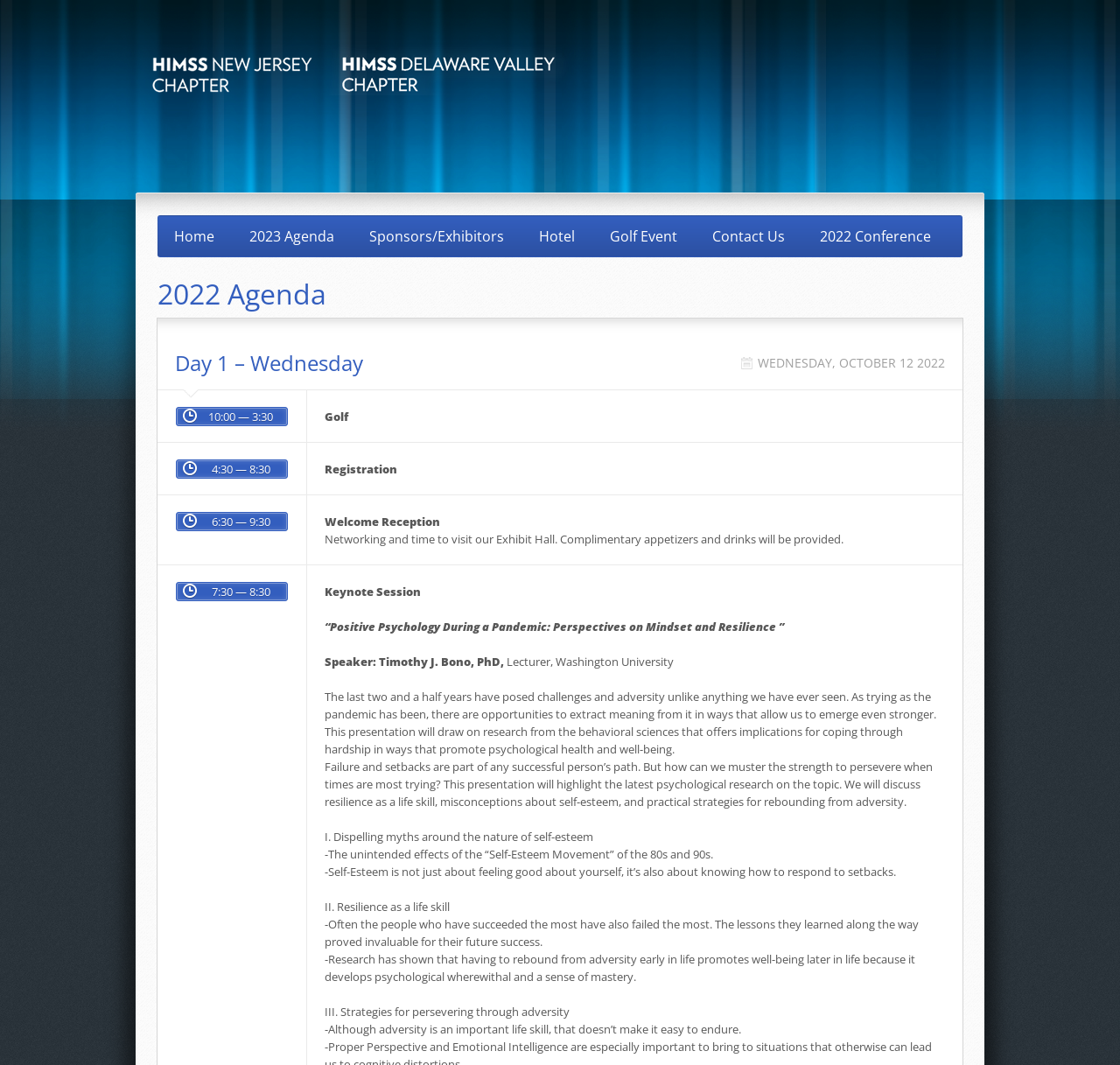What is the time of the golf event?
From the image, provide a succinct answer in one word or a short phrase.

10:00 — 3:30